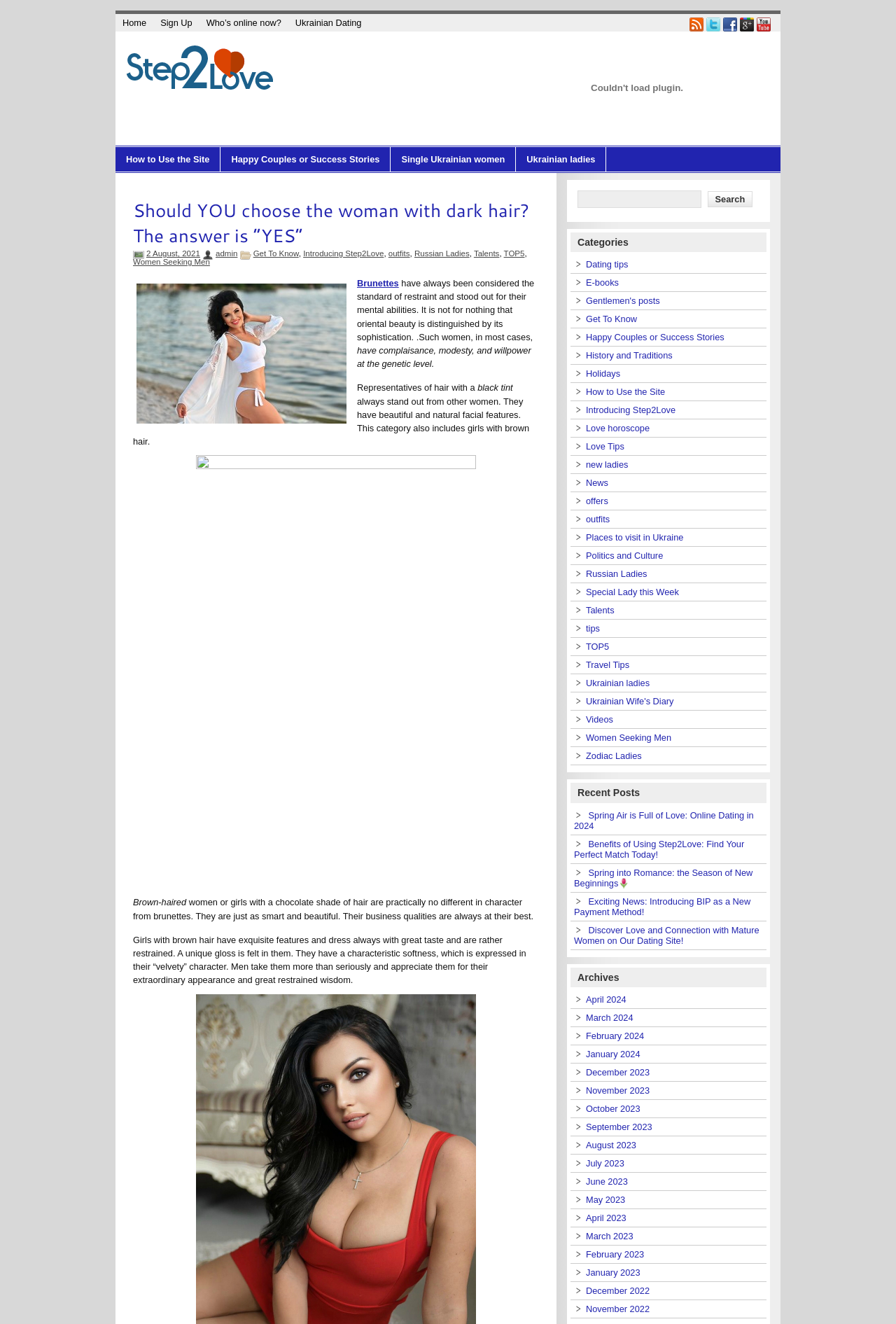Please identify the bounding box coordinates of the element's region that needs to be clicked to fulfill the following instruction: "Read the blog post about brunettes". The bounding box coordinates should consist of four float numbers between 0 and 1, i.e., [left, top, right, bottom].

[0.148, 0.149, 0.602, 0.188]